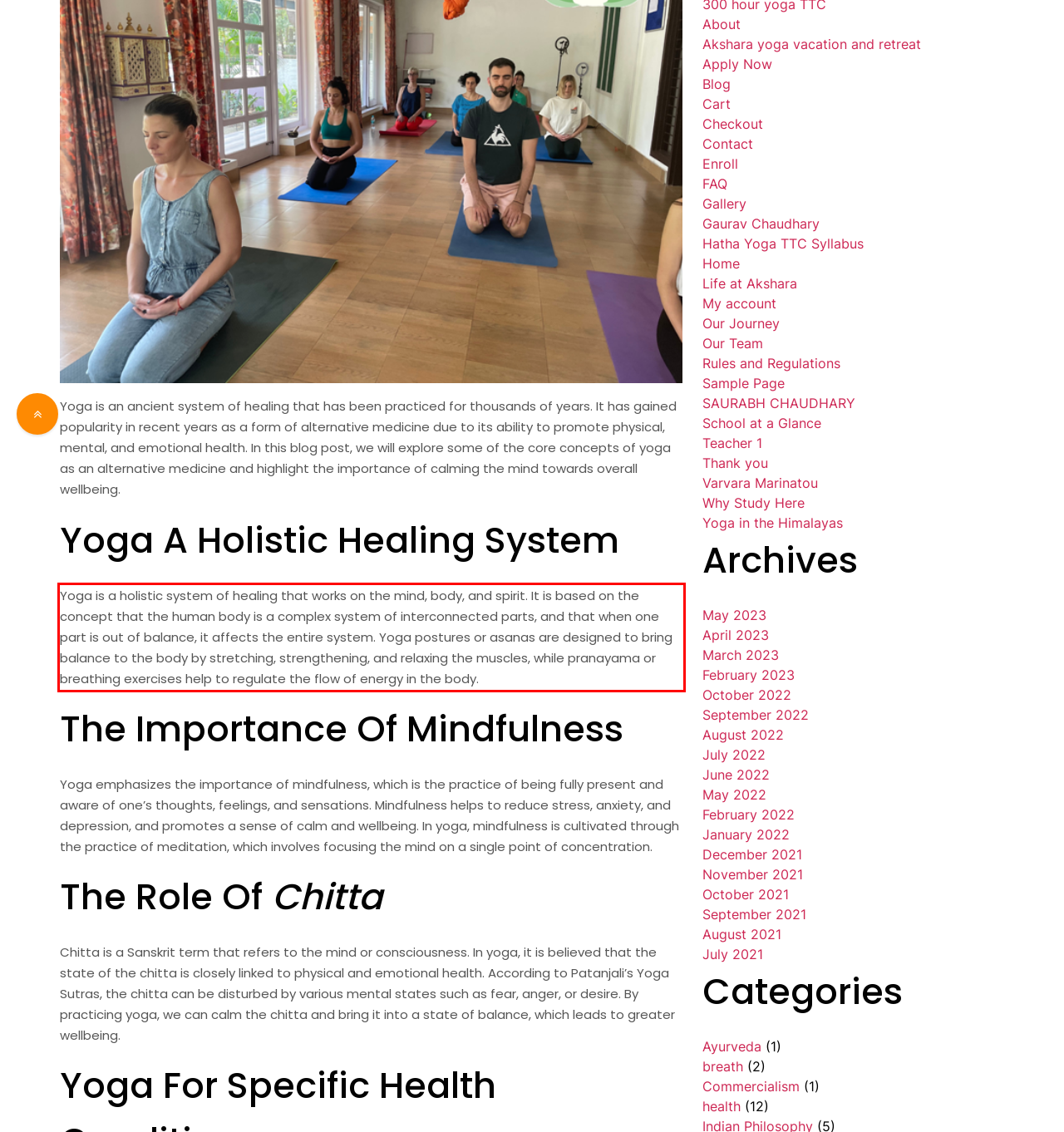There is a screenshot of a webpage with a red bounding box around a UI element. Please use OCR to extract the text within the red bounding box.

Yoga is a holistic system of healing that works on the mind, body, and spirit. It is based on the concept that the human body is a complex system of interconnected parts, and that when one part is out of balance, it affects the entire system. Yoga postures or asanas are designed to bring balance to the body by stretching, strengthening, and relaxing the muscles, while pranayama or breathing exercises help to regulate the flow of energy in the body.